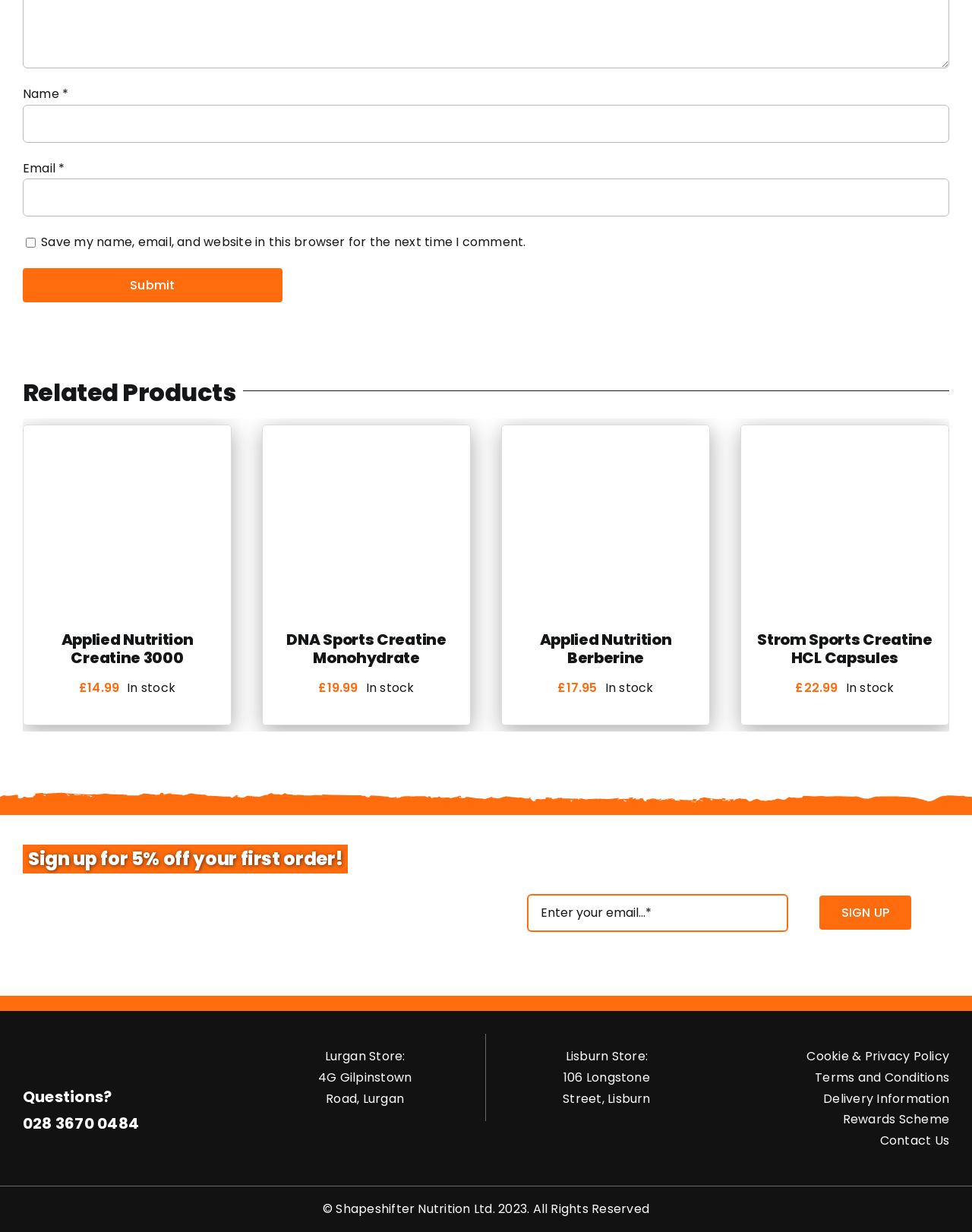What is the purpose of the checkbox?
Using the image, provide a detailed and thorough answer to the question.

The checkbox is labeled 'Save my name, email, and website in this browser for the next time I comment.' This suggests that its purpose is to save the user's data for future comments, making it easier for them to comment on the website.